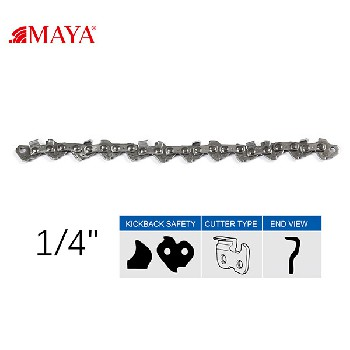What is the size of the chainsaw chain?
Please utilize the information in the image to give a detailed response to the question.

The size of the chainsaw chain is indicated on the image as '1/4"', which suggests that it is a specific dimension for the chain.